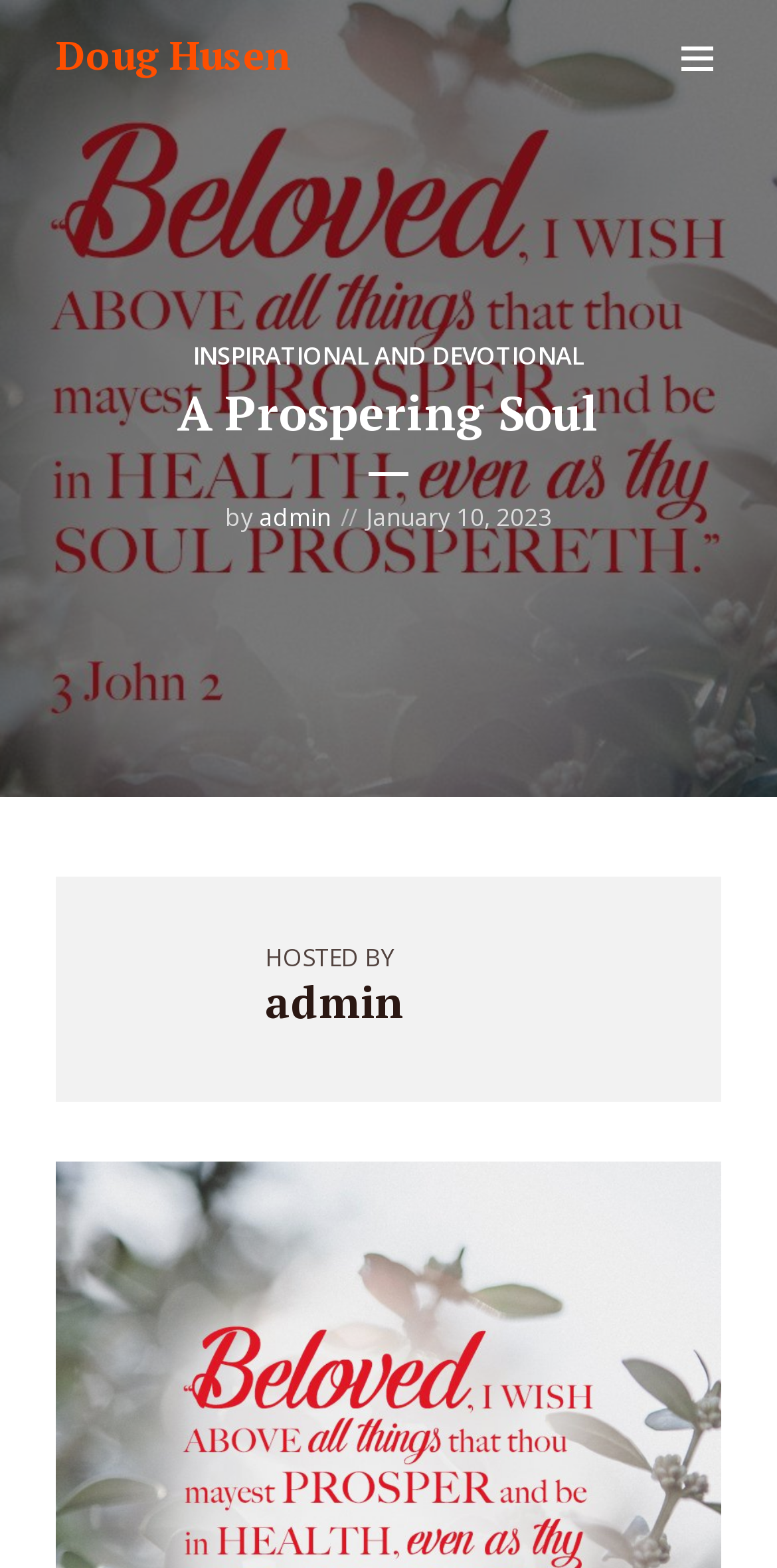Provide the bounding box coordinates of the UI element that matches the description: "Doug Husen".

[0.072, 0.017, 0.377, 0.052]